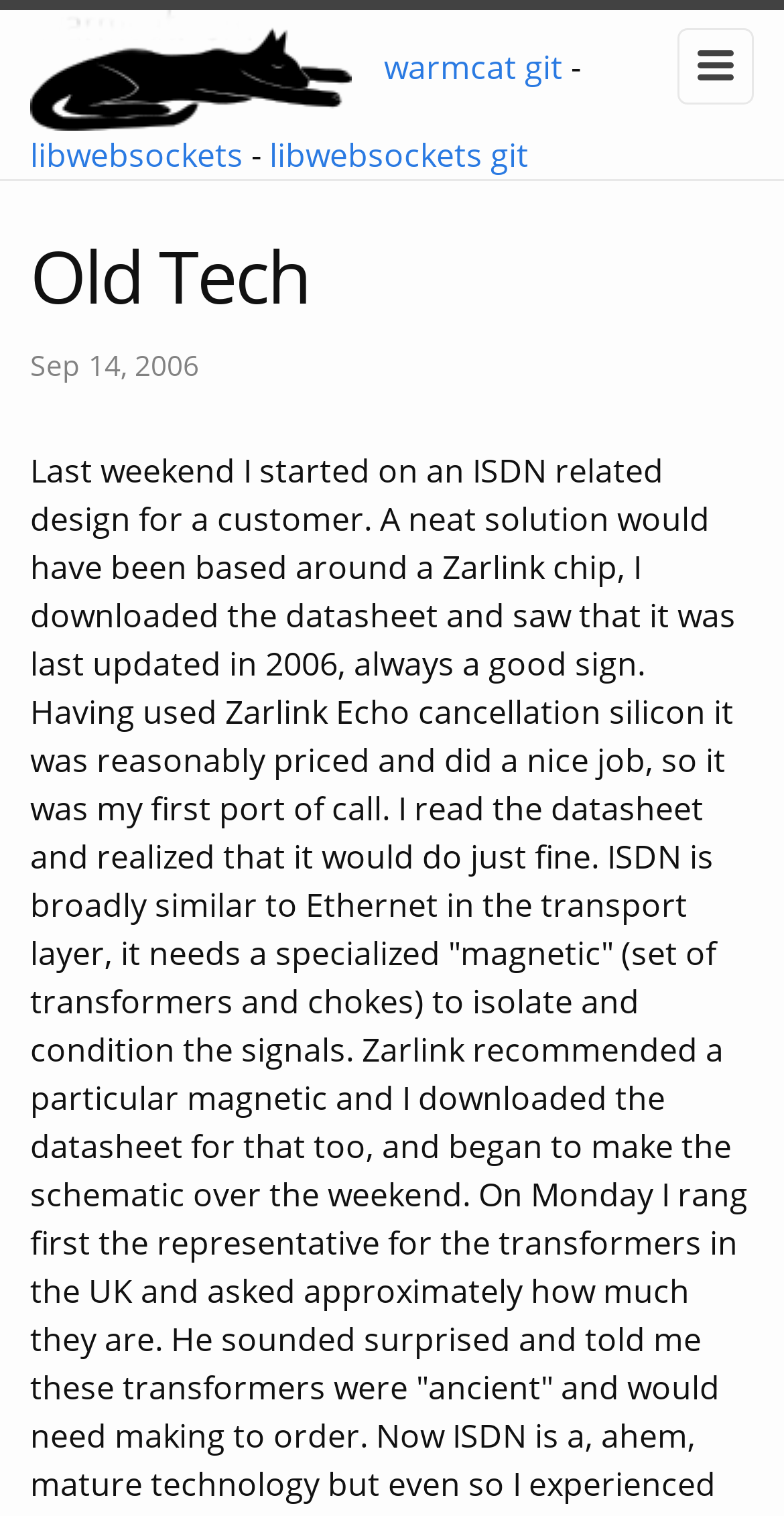Look at the image and answer the question in detail:
How many images are there on the webpage?

There are two images on the webpage, one of which is a child of the root element and has a bounding box coordinate of [0.038, 0.007, 0.449, 0.086], and the other is a child of the header element and has a bounding box coordinate of [0.89, 0.033, 0.936, 0.053].